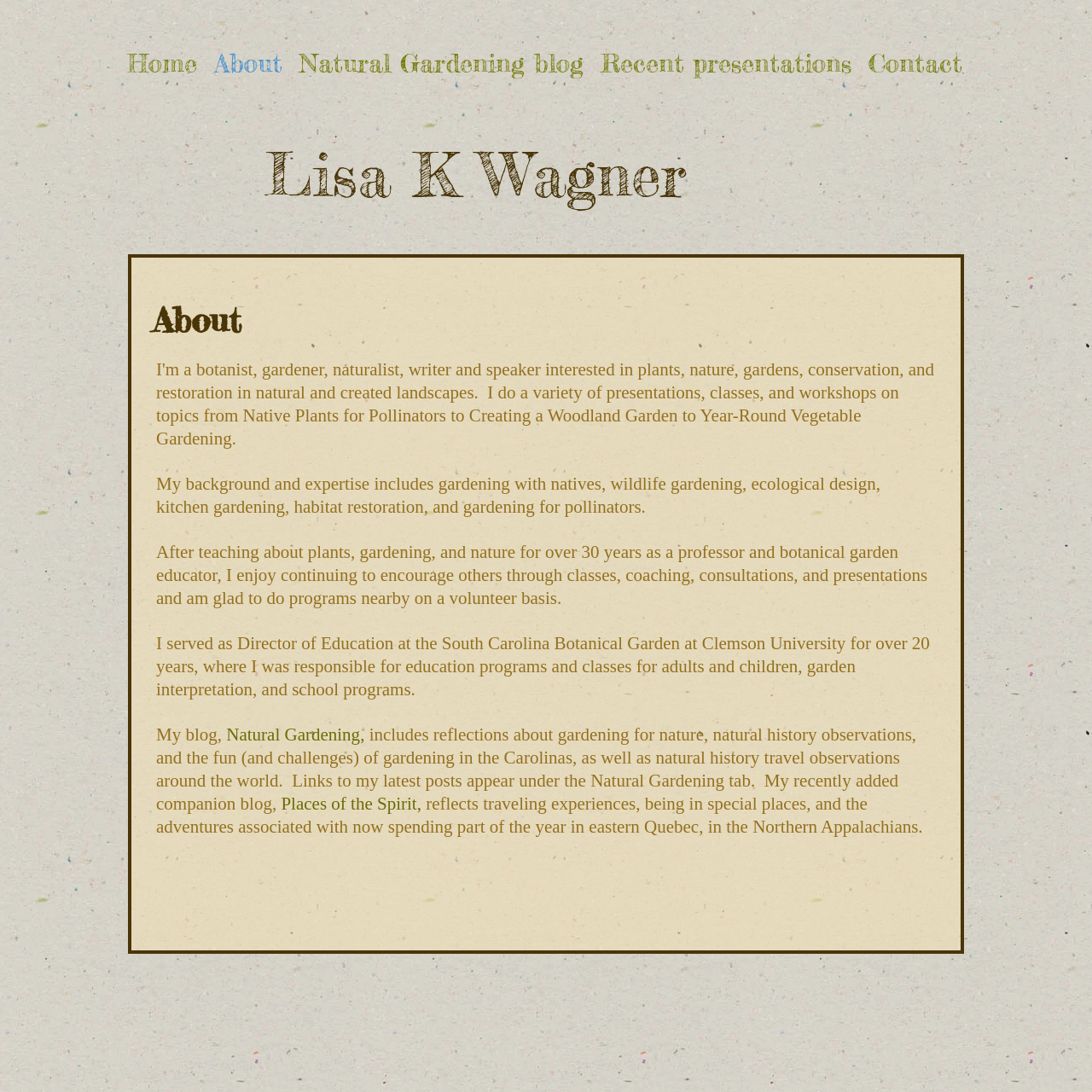Find the bounding box coordinates of the element you need to click on to perform this action: 'read about Lisa K Wagner'. The coordinates should be represented by four float values between 0 and 1, in the format [left, top, right, bottom].

[0.178, 0.127, 0.693, 0.193]